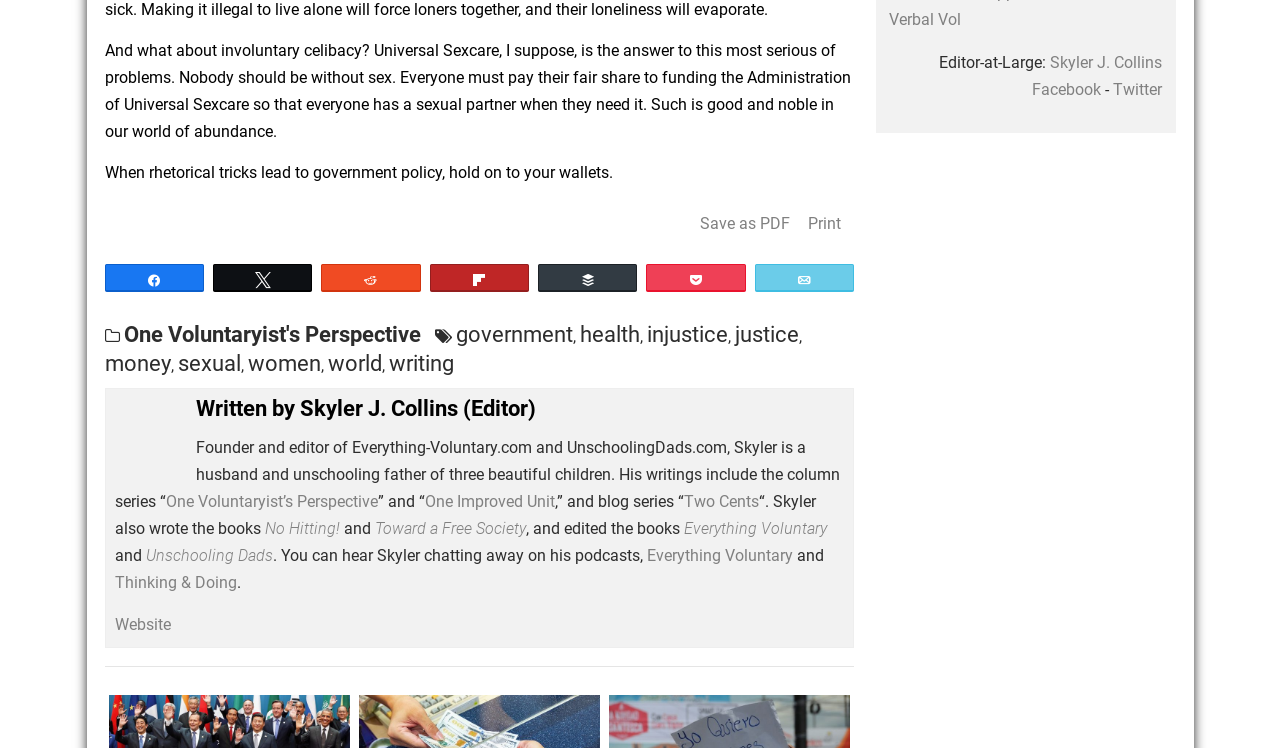Based on the element description Flip, identify the bounding box of the UI element in the given webpage screenshot. The coordinates should be in the format (top-left x, top-left y, bottom-right x, bottom-right y) and must be between 0 and 1.

[0.374, 0.133, 0.458, 0.173]